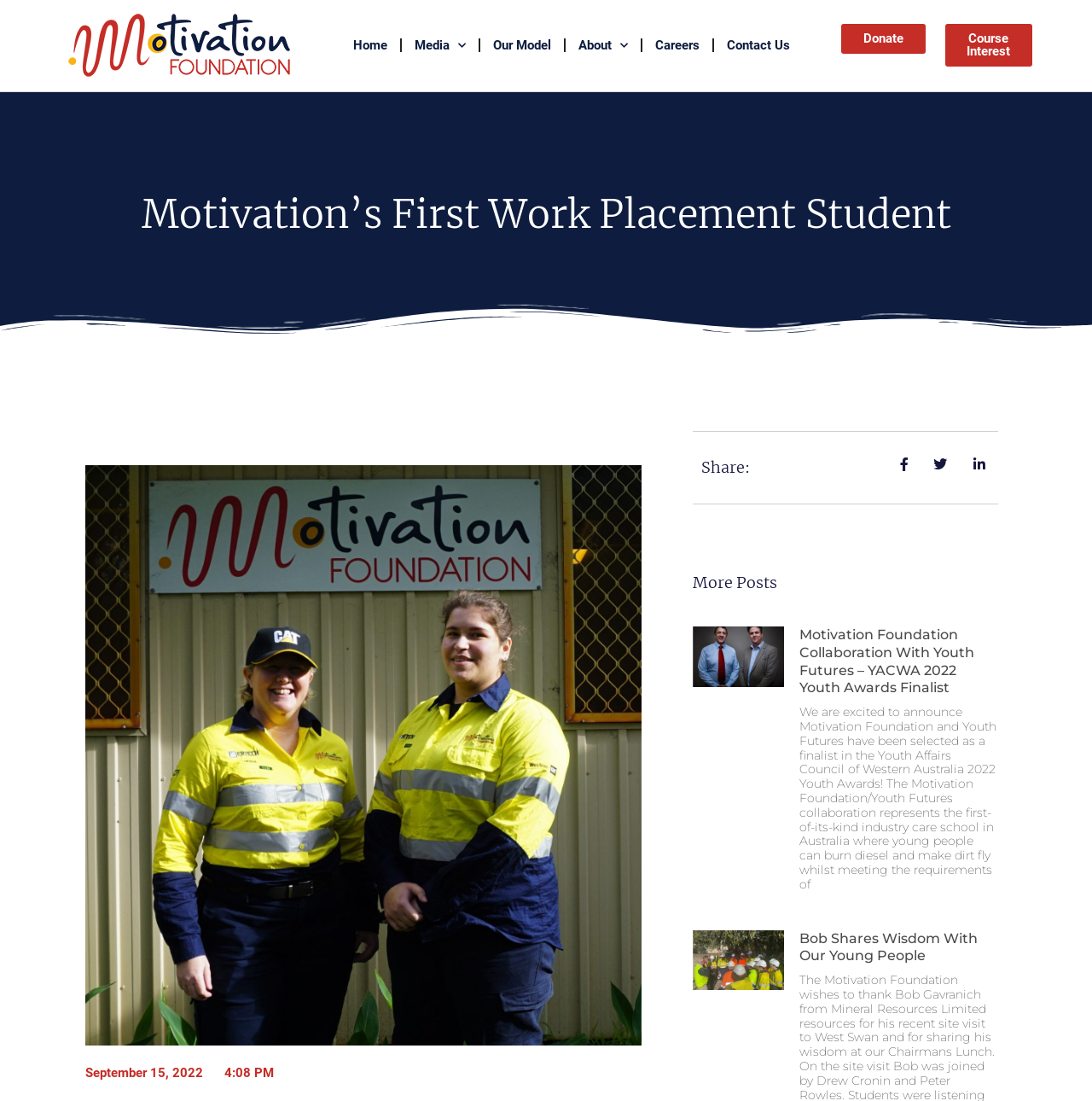What is the name of the organization?
Please look at the screenshot and answer in one word or a short phrase.

Motivation Foundation